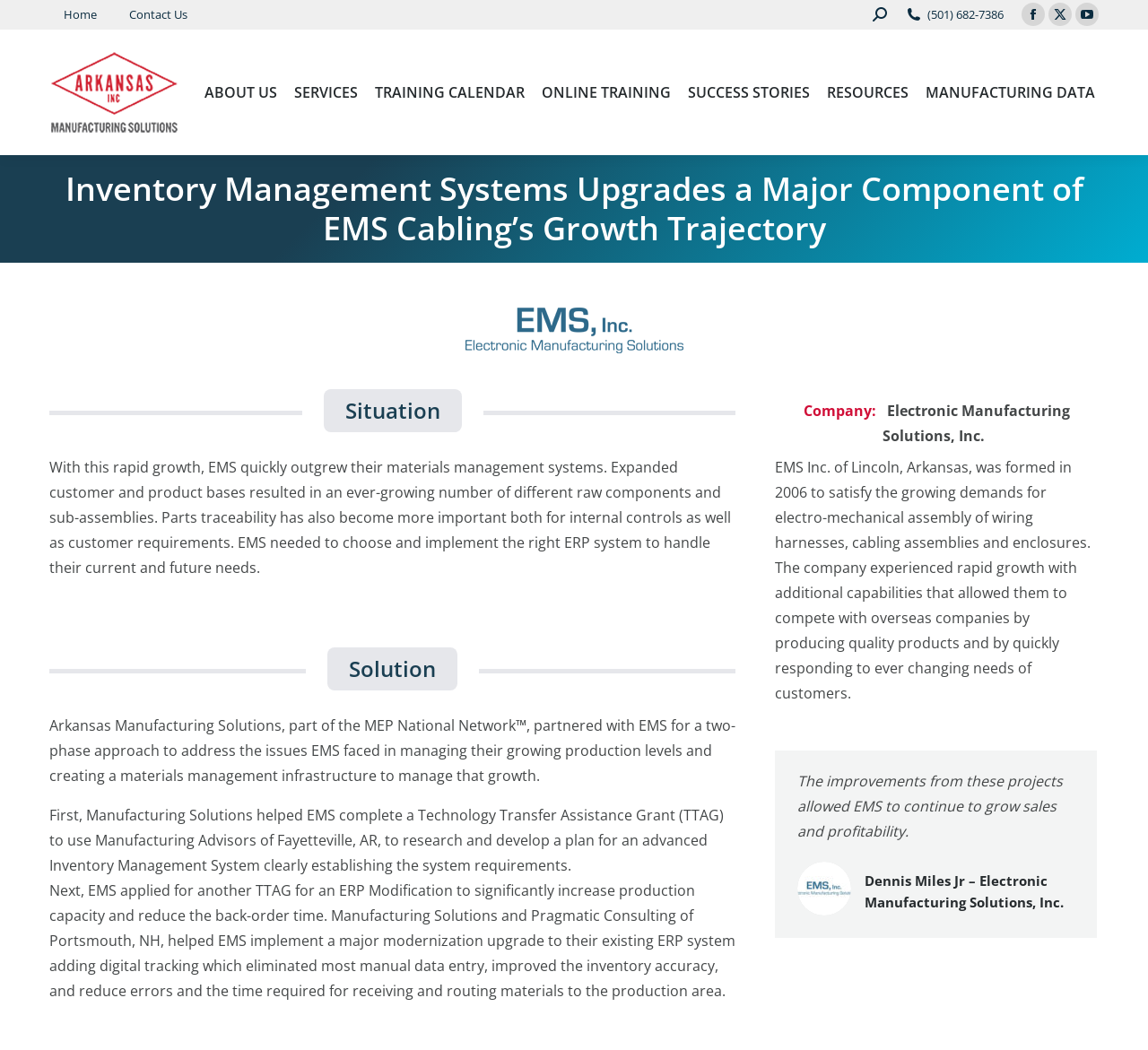Generate the text content of the main headline of the webpage.

Inventory Management Systems Upgrades a Major Component of EMS Cabling’s Growth Trajectory